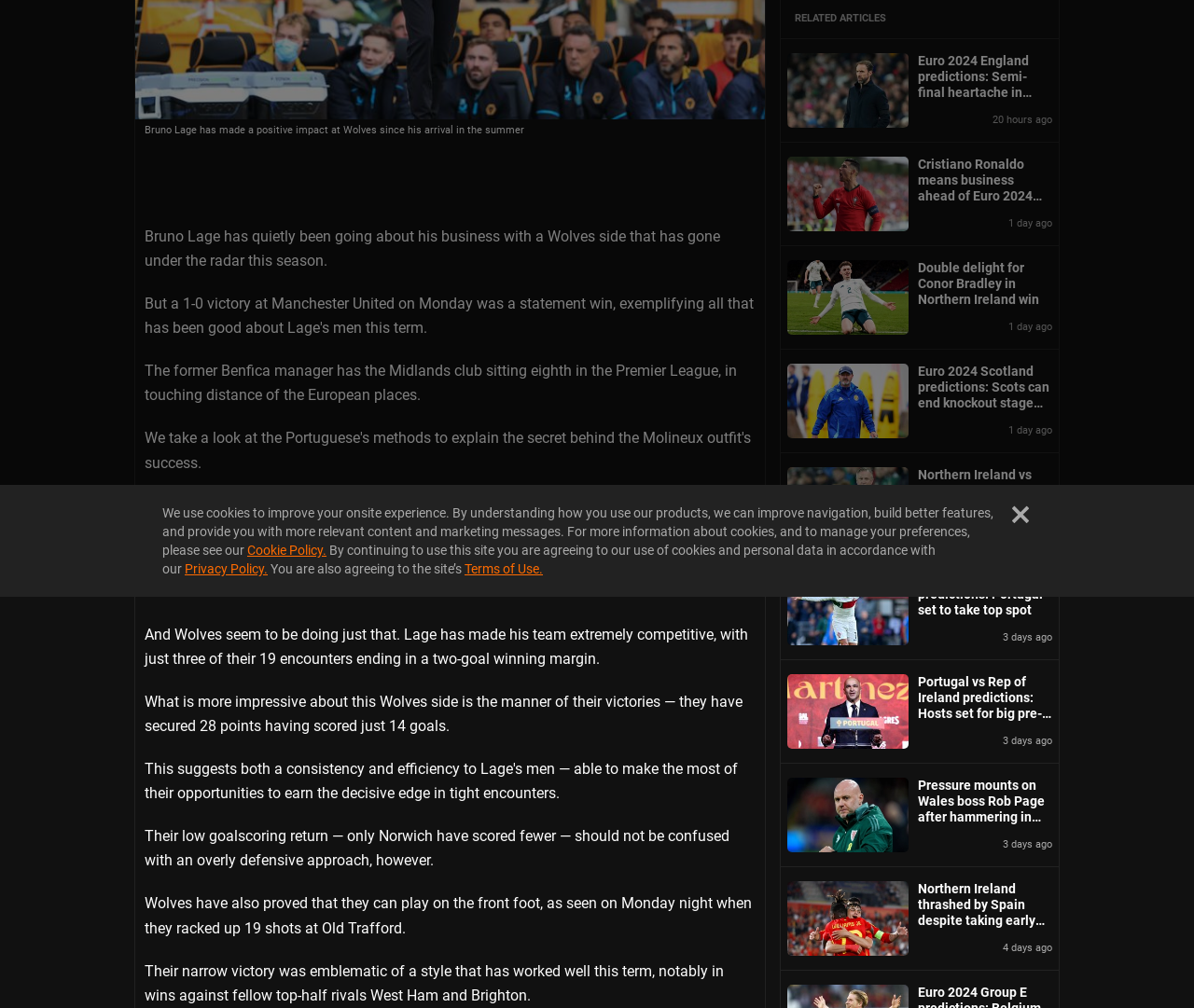Identify the bounding box coordinates for the UI element described as: "1 day ago".

[0.769, 0.414, 0.881, 0.438]